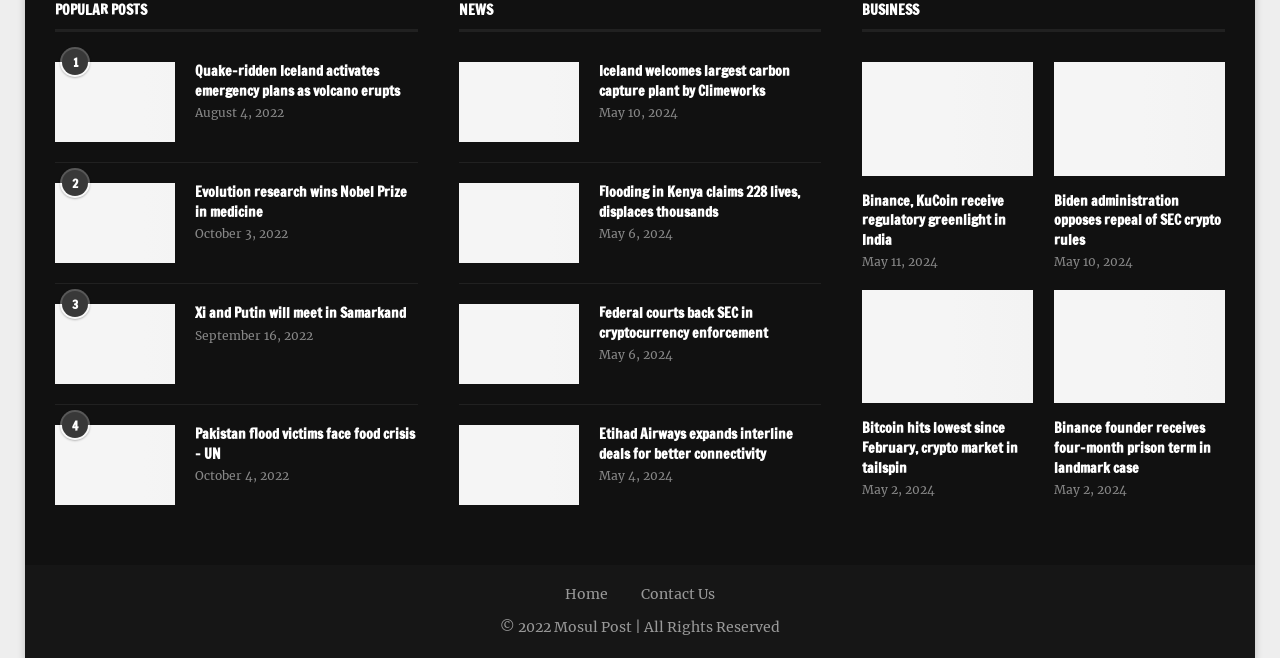Locate the bounding box coordinates of the element I should click to achieve the following instruction: "Read 'Pakistan flood victims face food crisis – UN'".

[0.043, 0.646, 0.137, 0.767]